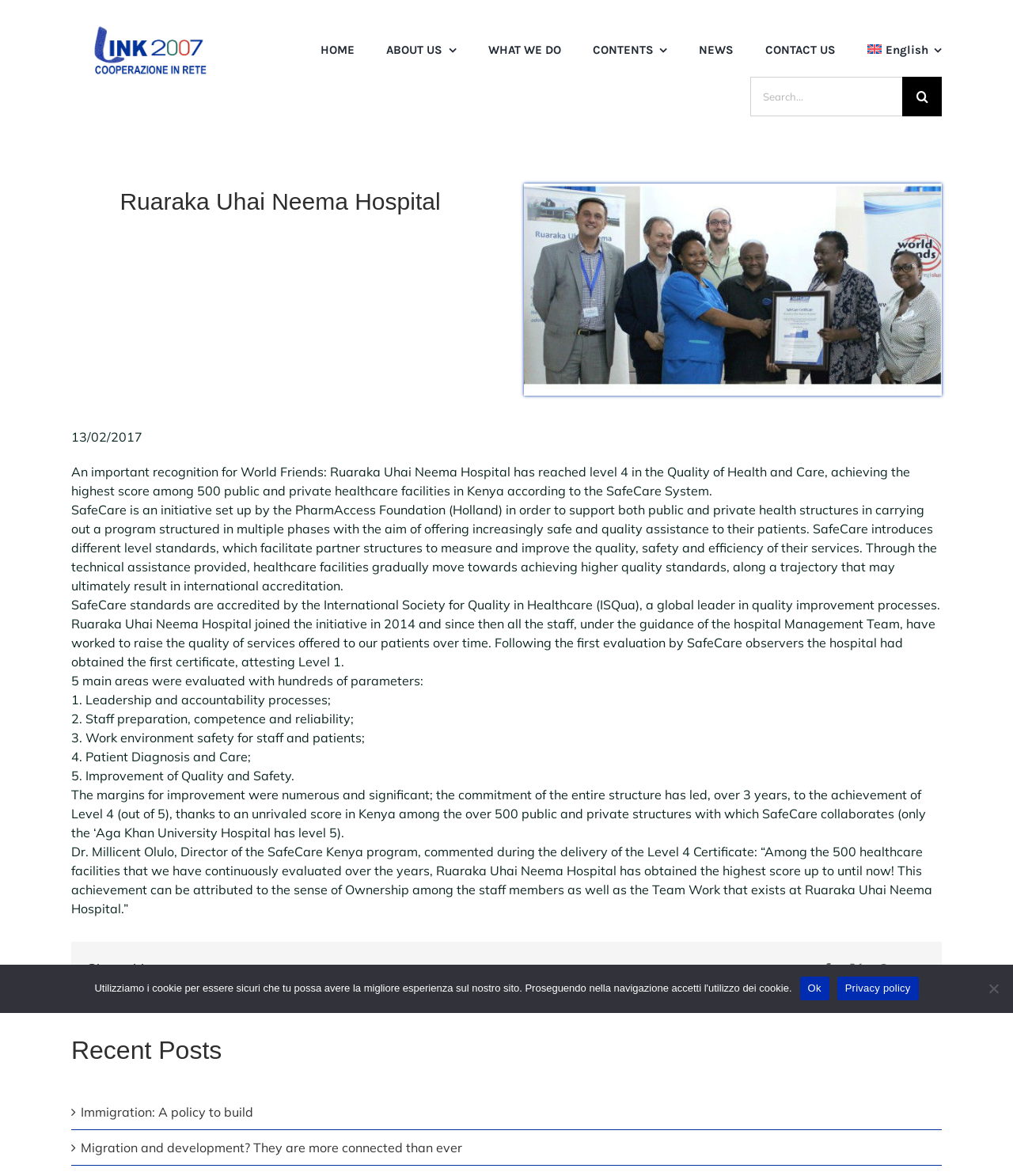Predict the bounding box of the UI element based on this description: "Share this post".

[0.07, 0.801, 0.93, 0.848]